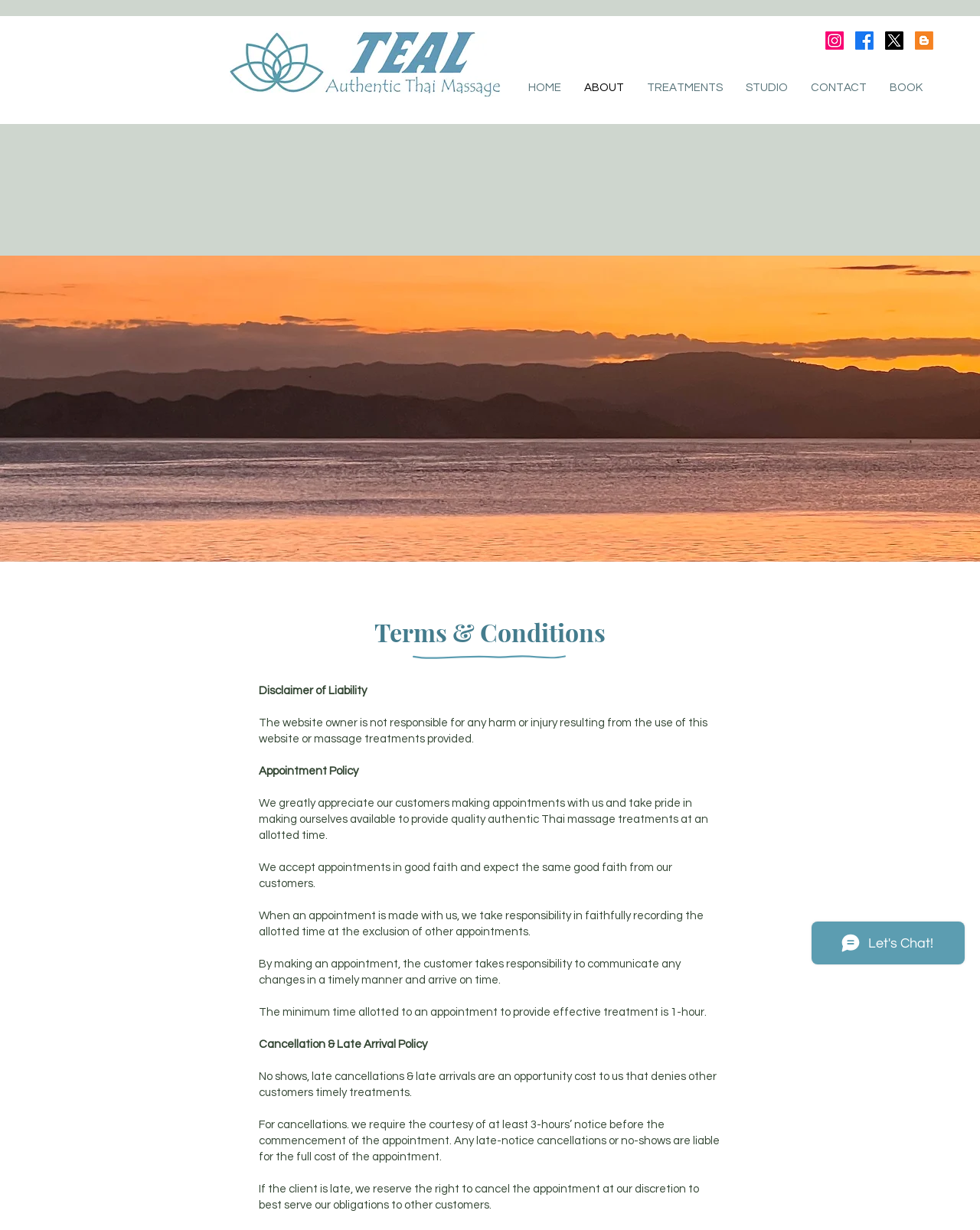Please answer the following question using a single word or phrase: 
What is the logo of the website?

Teal Authentic Thai Massage Logo